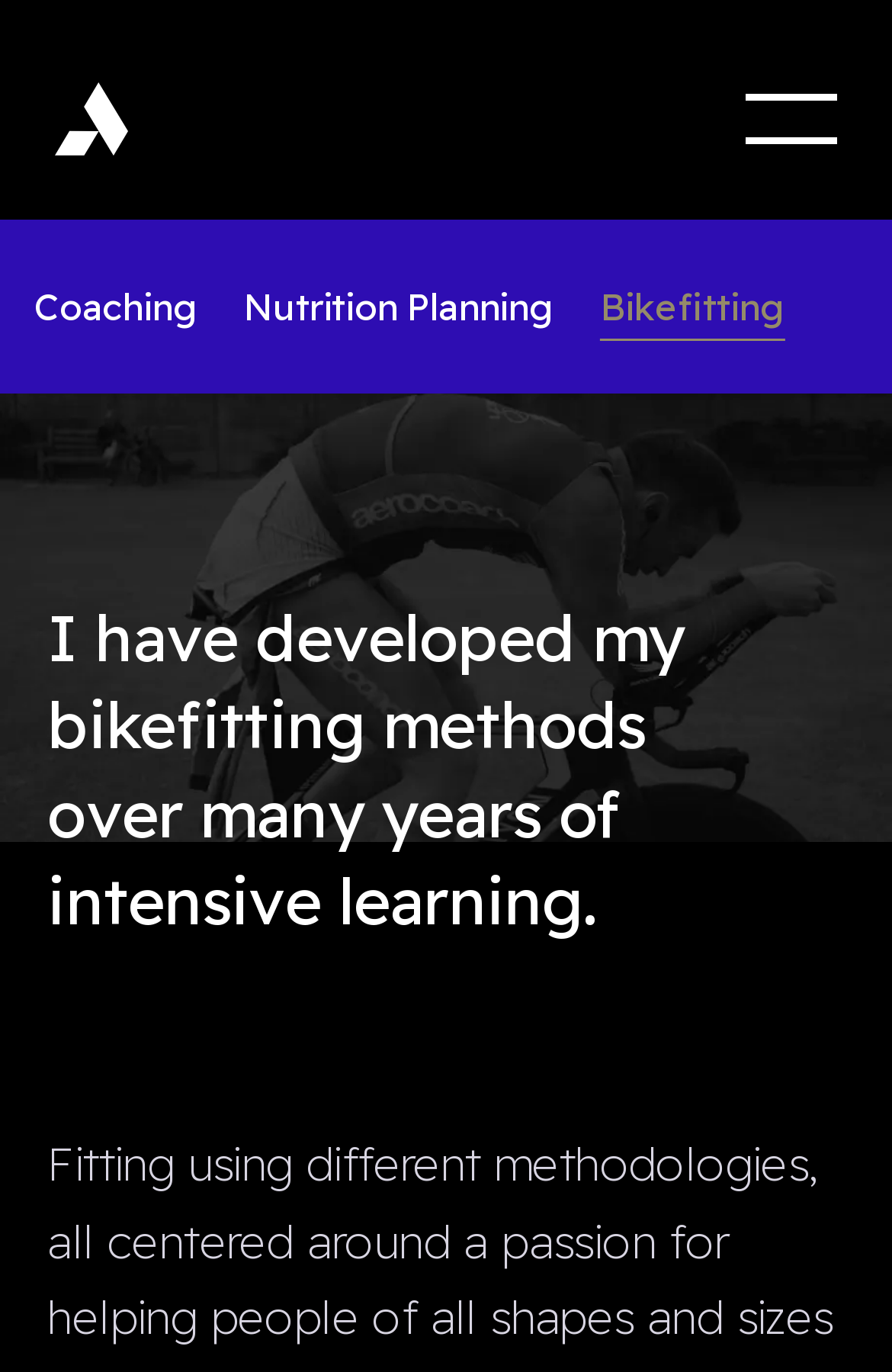Answer the following query concisely with a single word or phrase:
What is the focus of the webpage?

Services